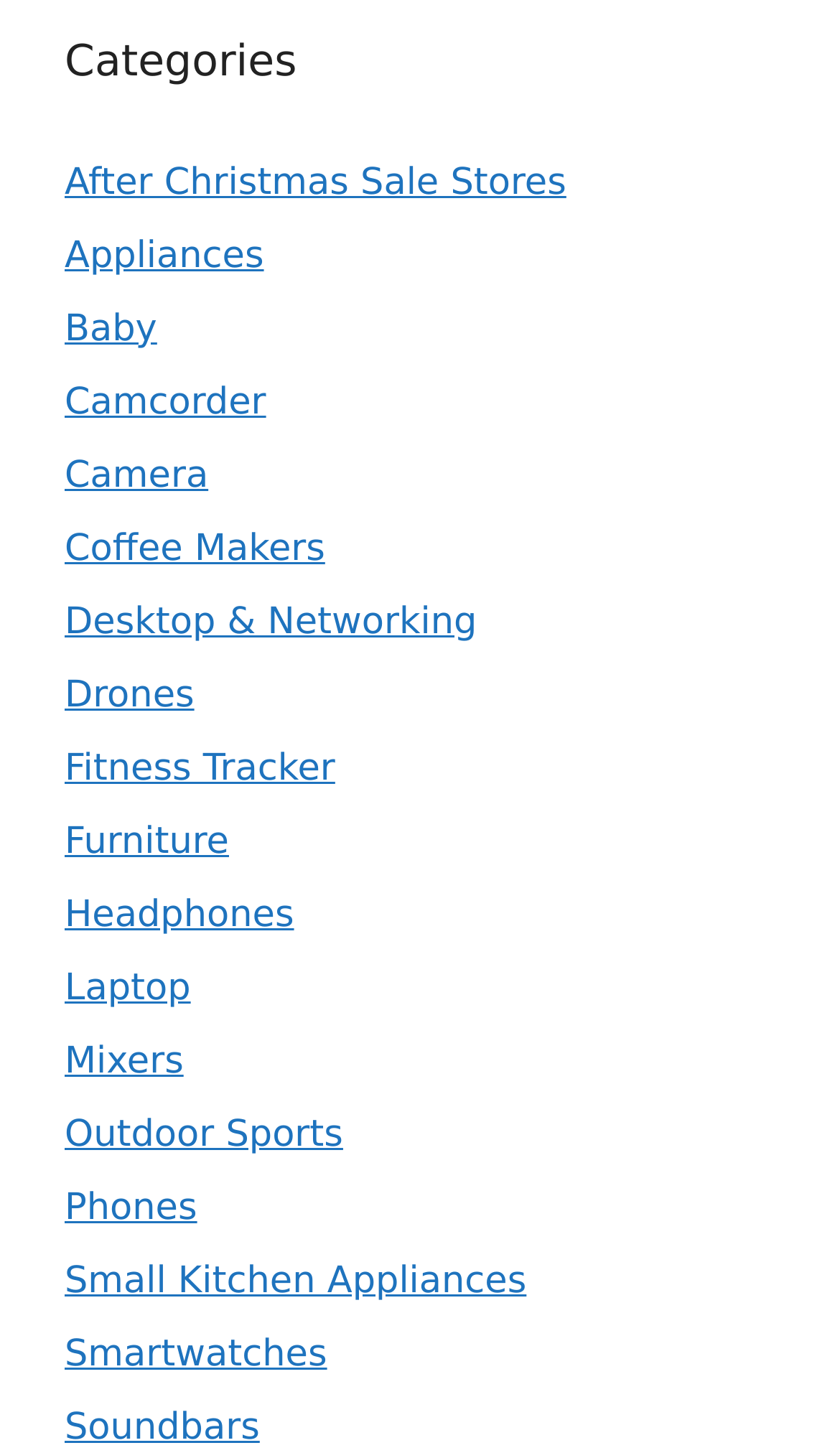Find the bounding box coordinates of the clickable area required to complete the following action: "View Birthdays and Anniversaries".

None